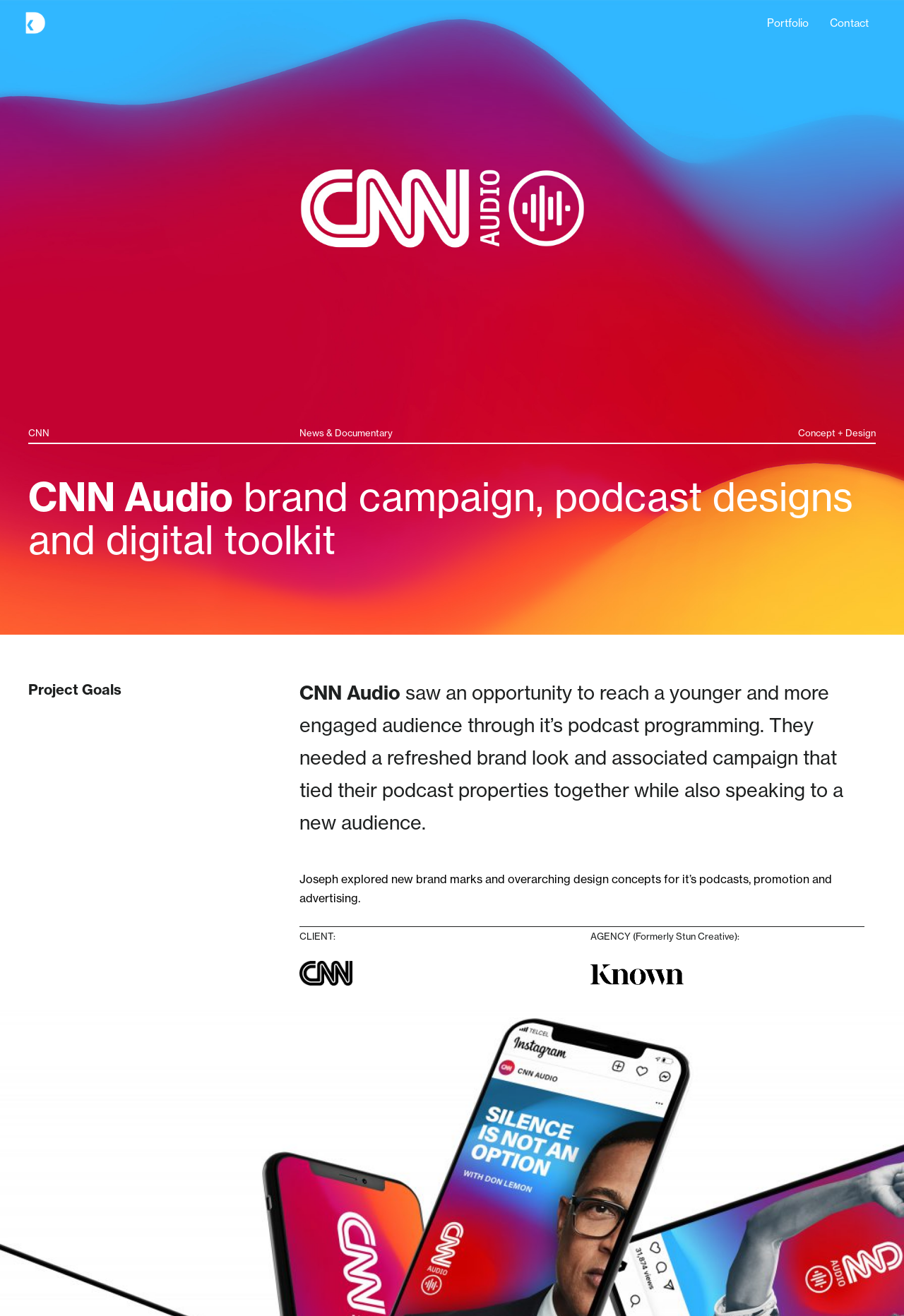Based on the image, provide a detailed response to the question:
What is the type of content that CNN Audio is producing?

According to the webpage, CNN Audio is producing podcast programming, and the brand campaign is designed to reach a younger audience through this type of content.